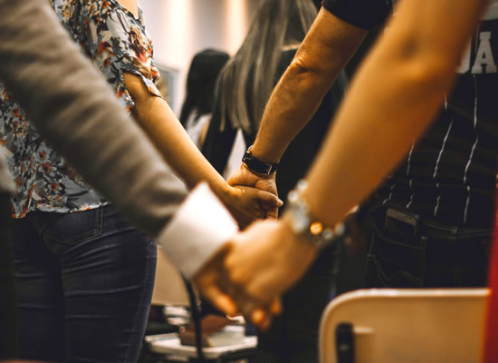Please reply to the following question with a single word or a short phrase:
What is the theme reflected in the image?

Faith in action for the common good